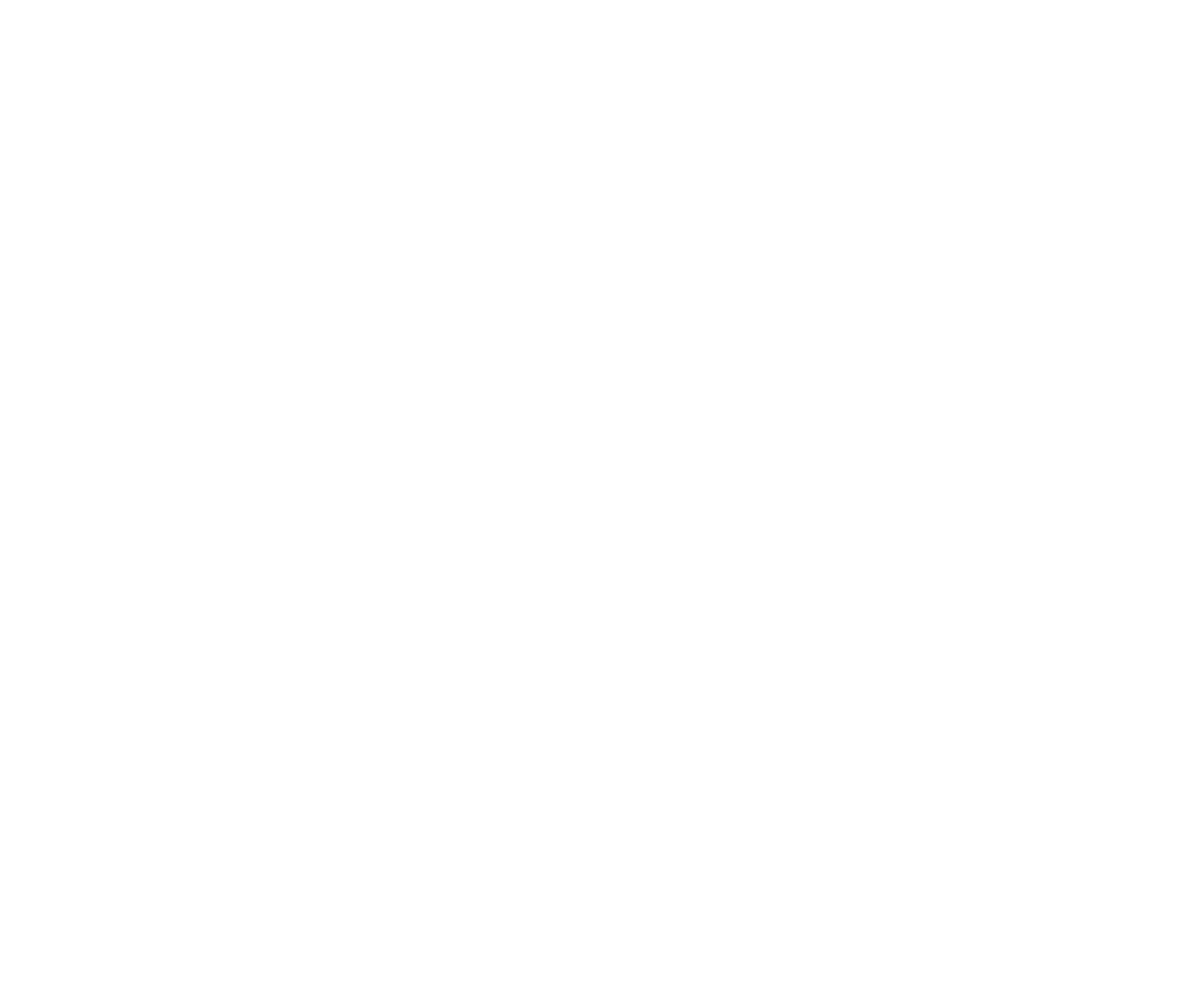What is the purpose of the 'Next' link?
Based on the screenshot, answer the question with a single word or phrase.

To navigate